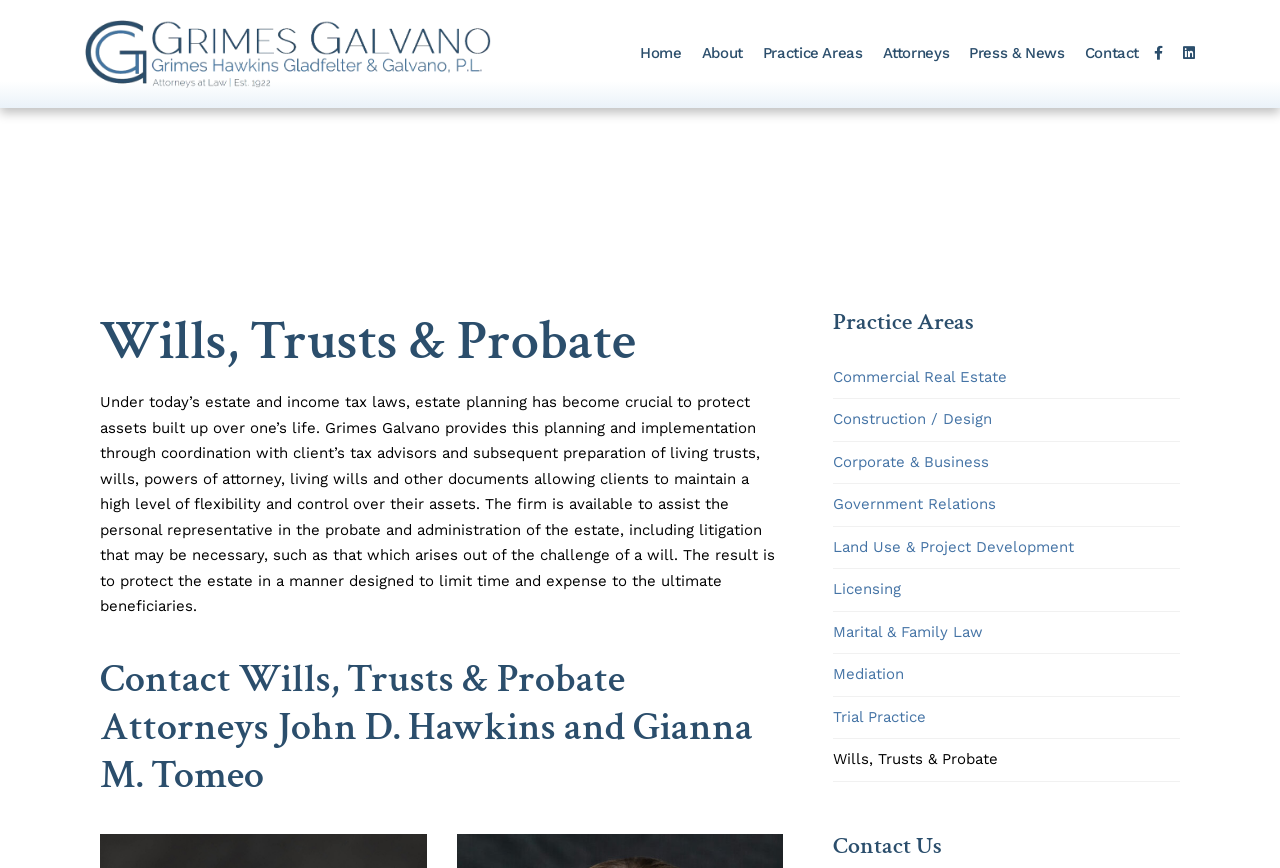Please provide the bounding box coordinates for the element that needs to be clicked to perform the instruction: "Explore Commercial Real Estate practice area". The coordinates must consist of four float numbers between 0 and 1, formatted as [left, top, right, bottom].

[0.651, 0.411, 0.922, 0.459]